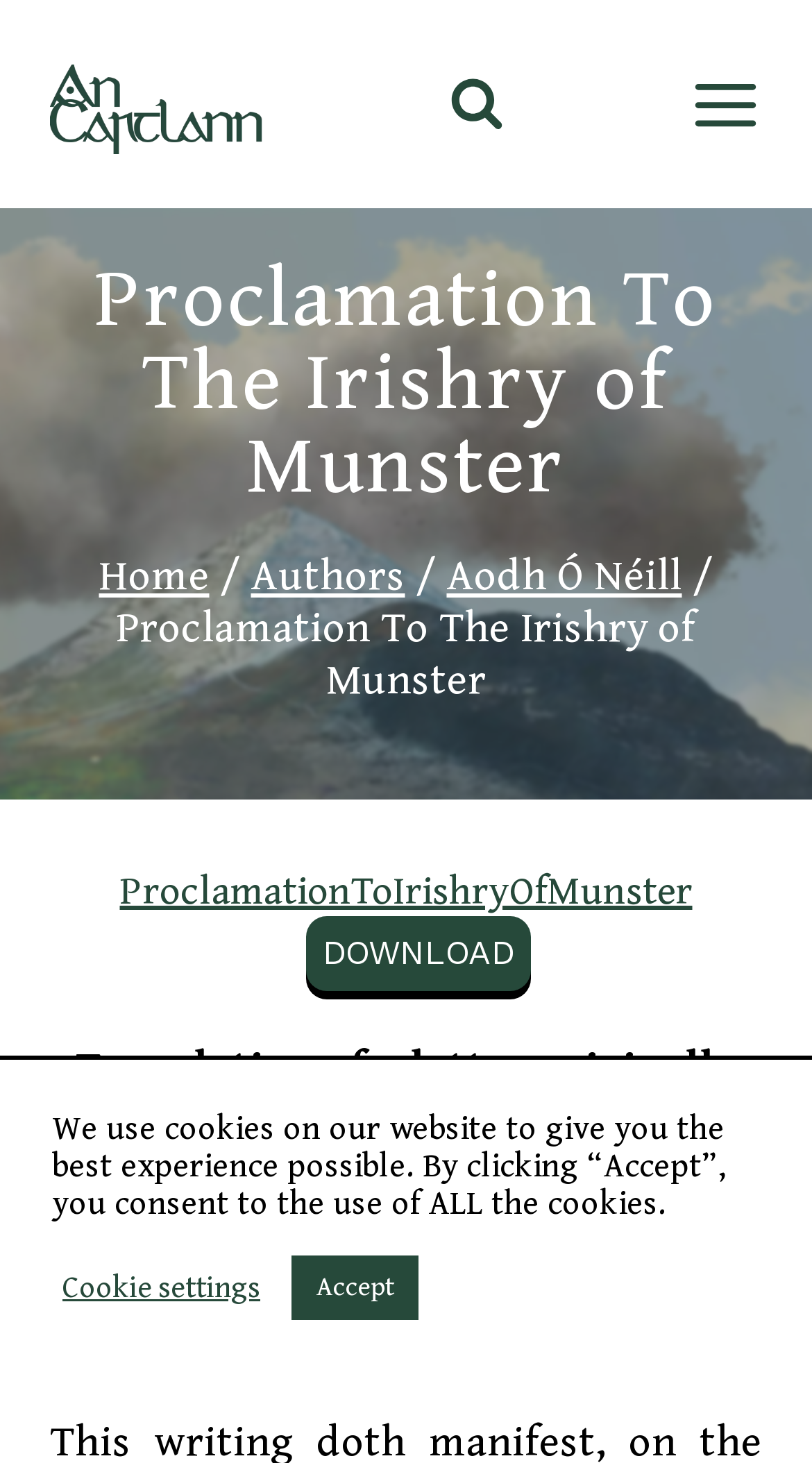Locate the bounding box of the UI element described by: "Aodh Ó Néill" in the given webpage screenshot.

[0.55, 0.377, 0.84, 0.411]